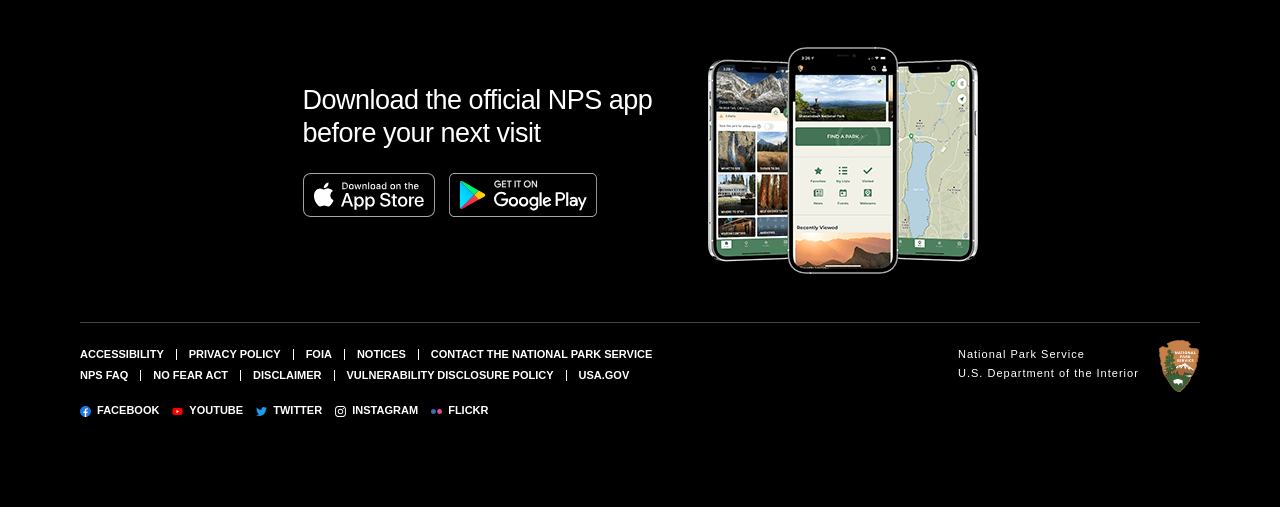Please locate the bounding box coordinates of the element's region that needs to be clicked to follow the instruction: "Get the NPS app on Google Play". The bounding box coordinates should be provided as four float numbers between 0 and 1, i.e., [left, top, right, bottom].

[0.351, 0.329, 0.467, 0.436]